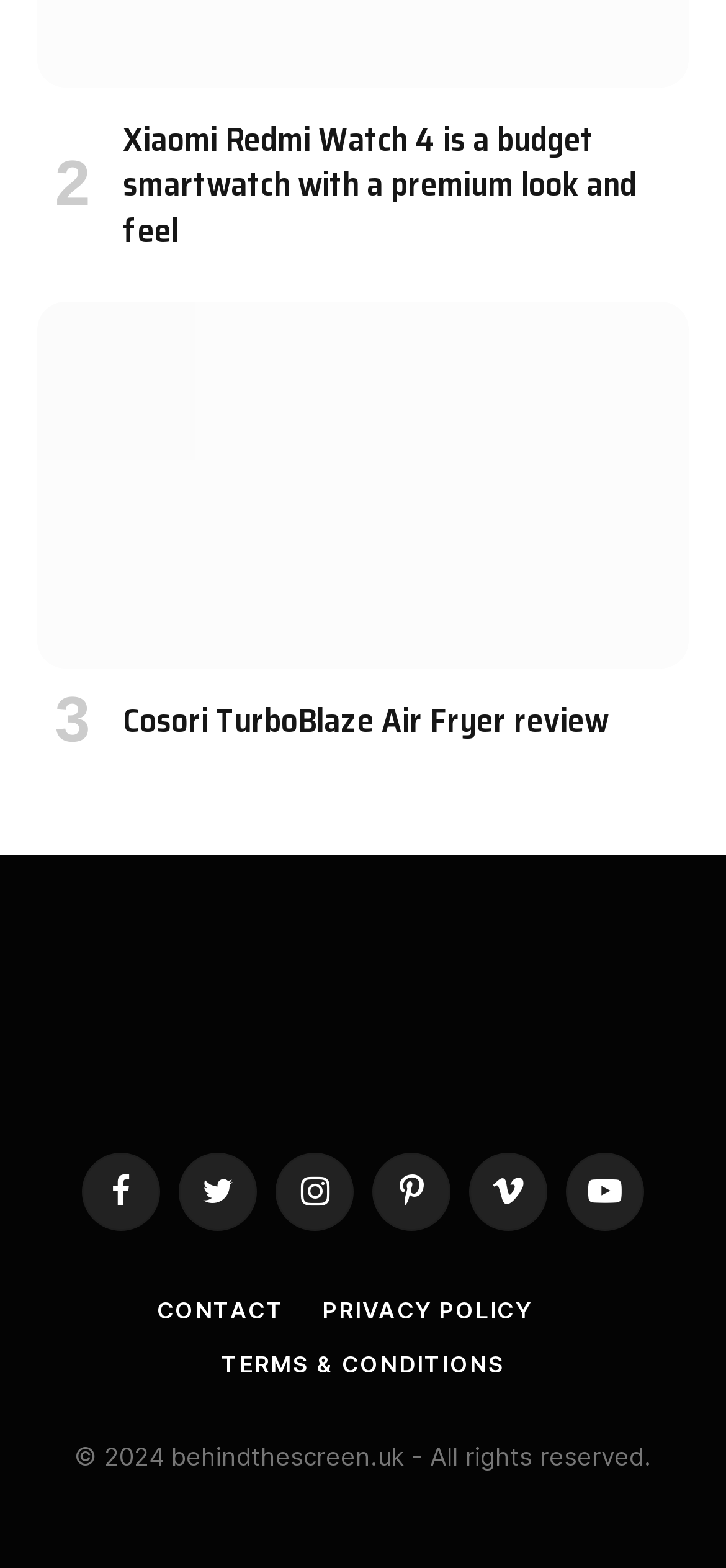Show the bounding box coordinates for the element that needs to be clicked to execute the following instruction: "Visit the Facebook page". Provide the coordinates in the form of four float numbers between 0 and 1, i.e., [left, top, right, bottom].

[0.113, 0.735, 0.221, 0.785]